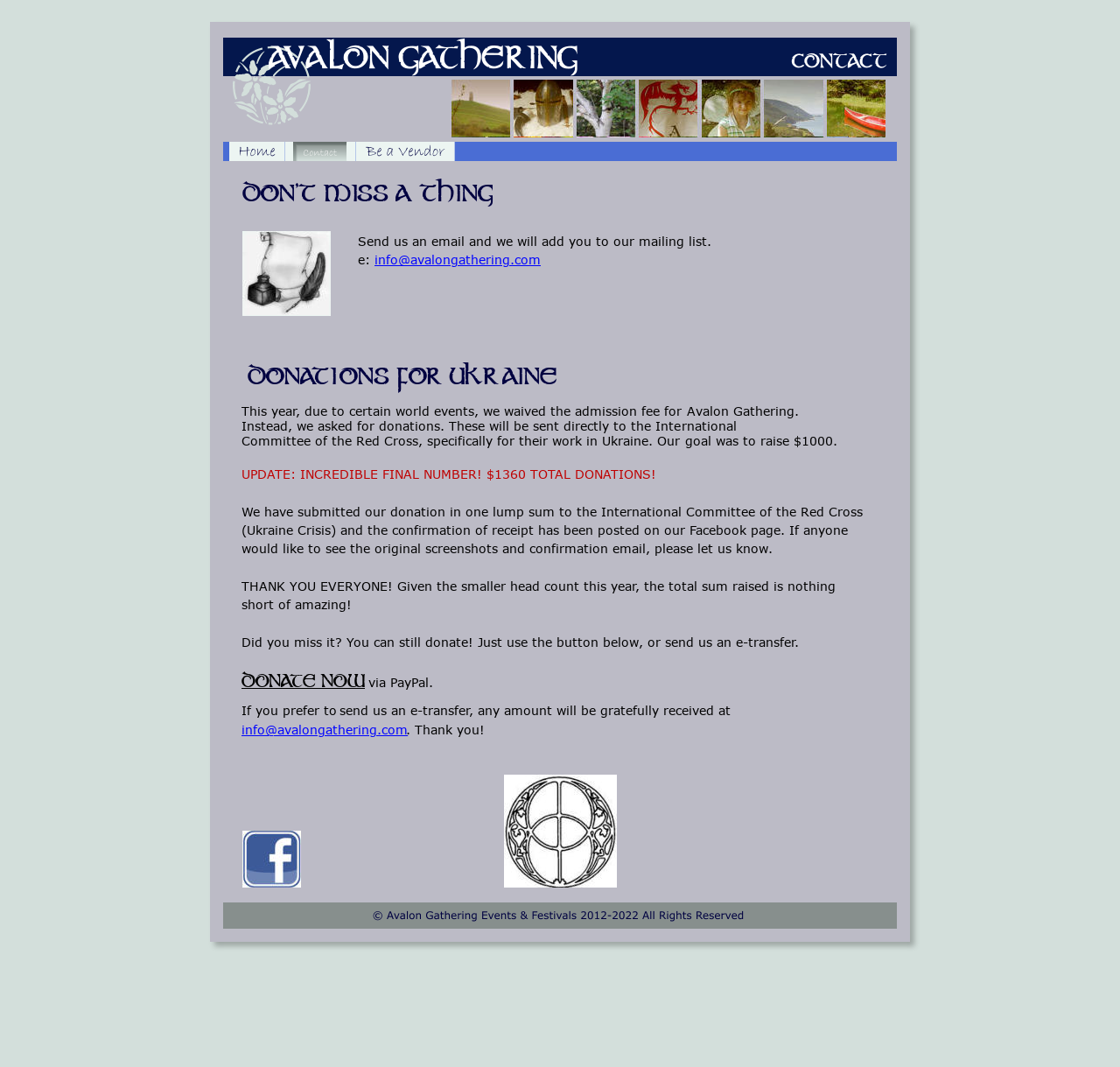Determine the bounding box of the UI element mentioned here: "DONATE NOW". The coordinates must be in the format [left, top, right, bottom] with values ranging from 0 to 1.

[0.216, 0.629, 0.326, 0.648]